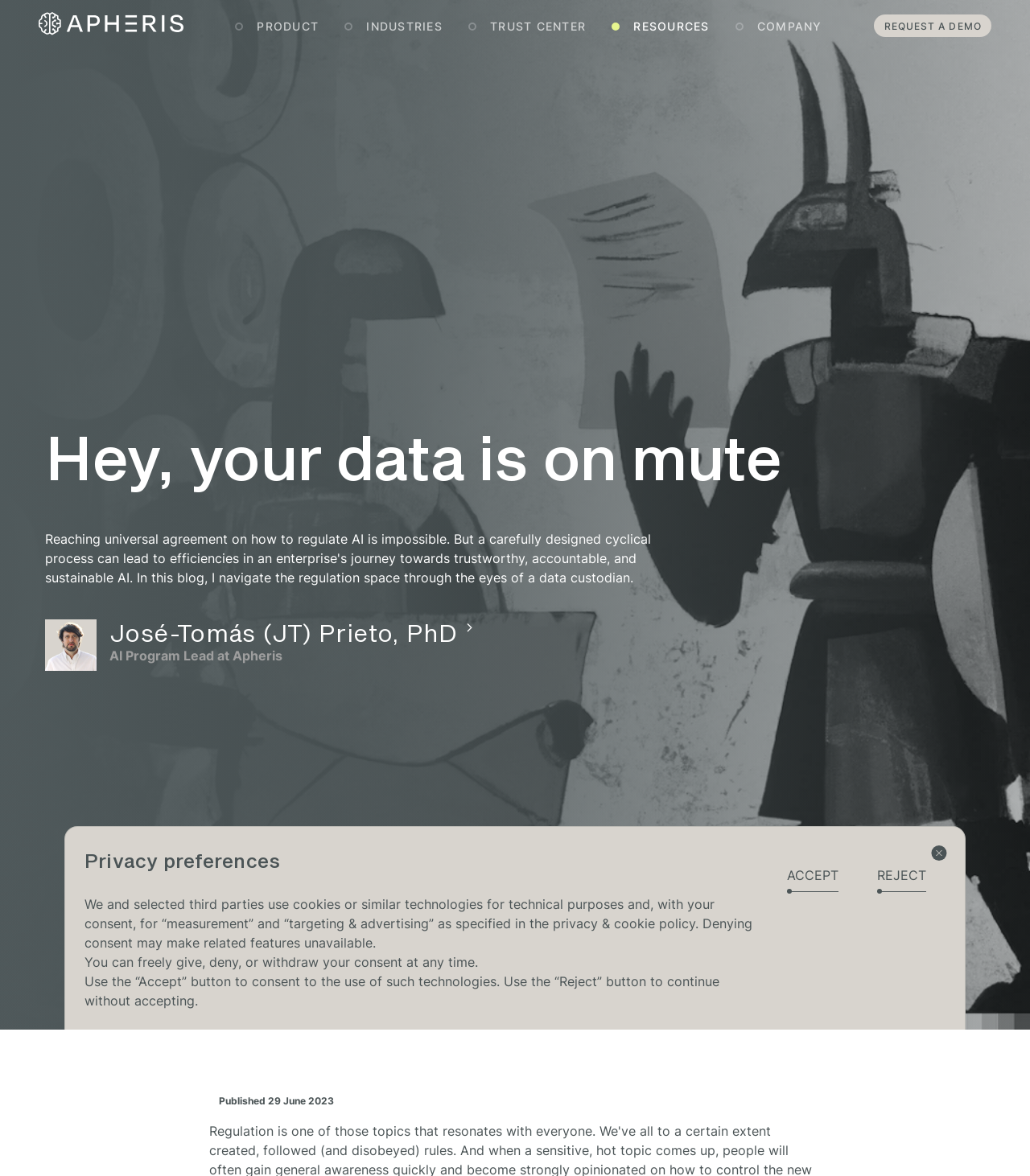What is the purpose of the 'REQUEST A DEMO' button?
Using the image as a reference, answer with just one word or a short phrase.

To request a demo